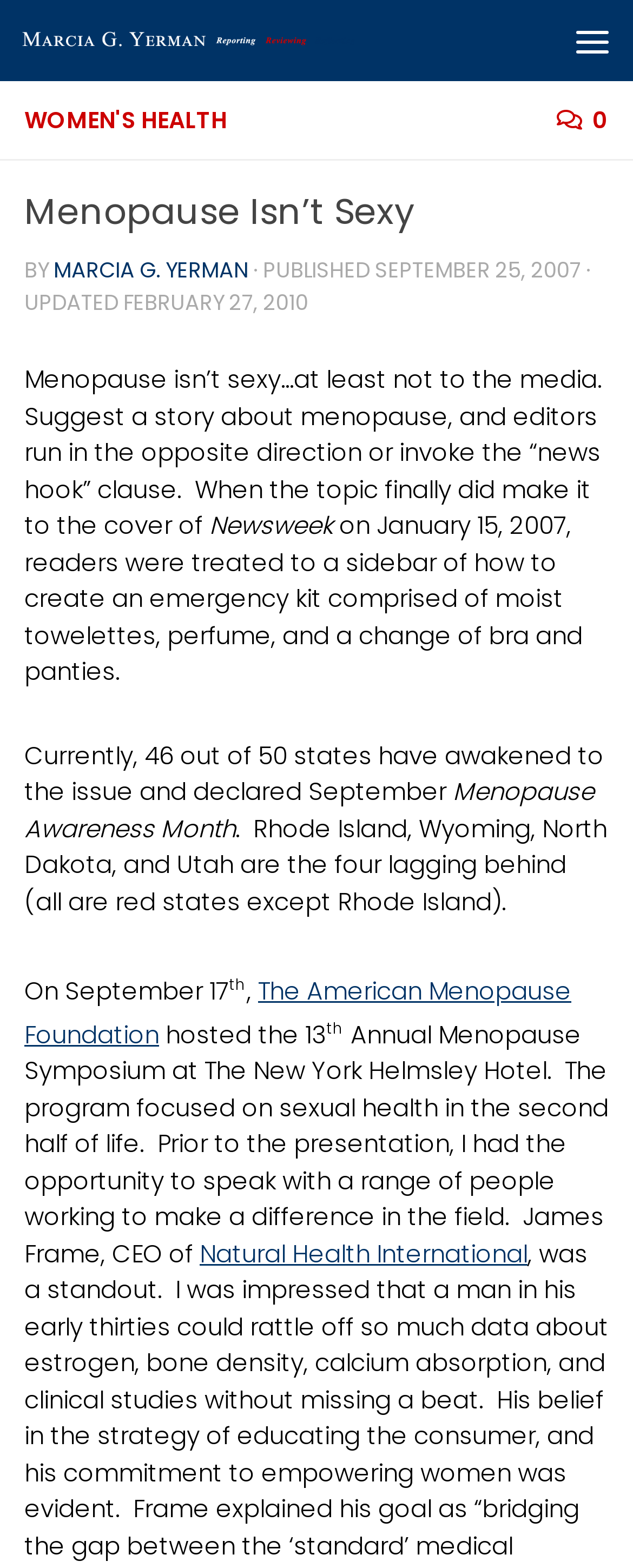Determine the main headline from the webpage and extract its text.

Menopause Isn’t Sexy